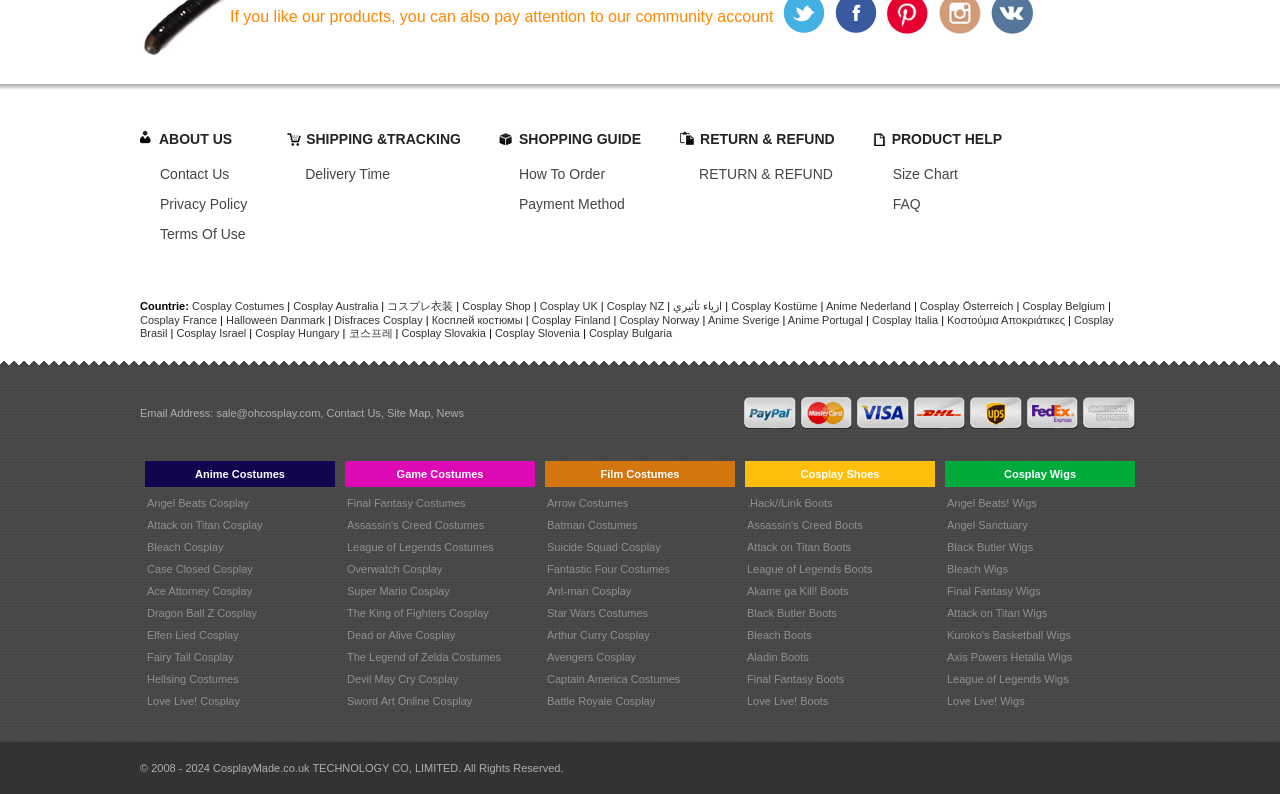Extract the bounding box coordinates of the UI element described by: "Star Wars Costumes". The coordinates should include four float numbers ranging from 0 to 1, e.g., [left, top, right, bottom].

[0.427, 0.764, 0.506, 0.78]